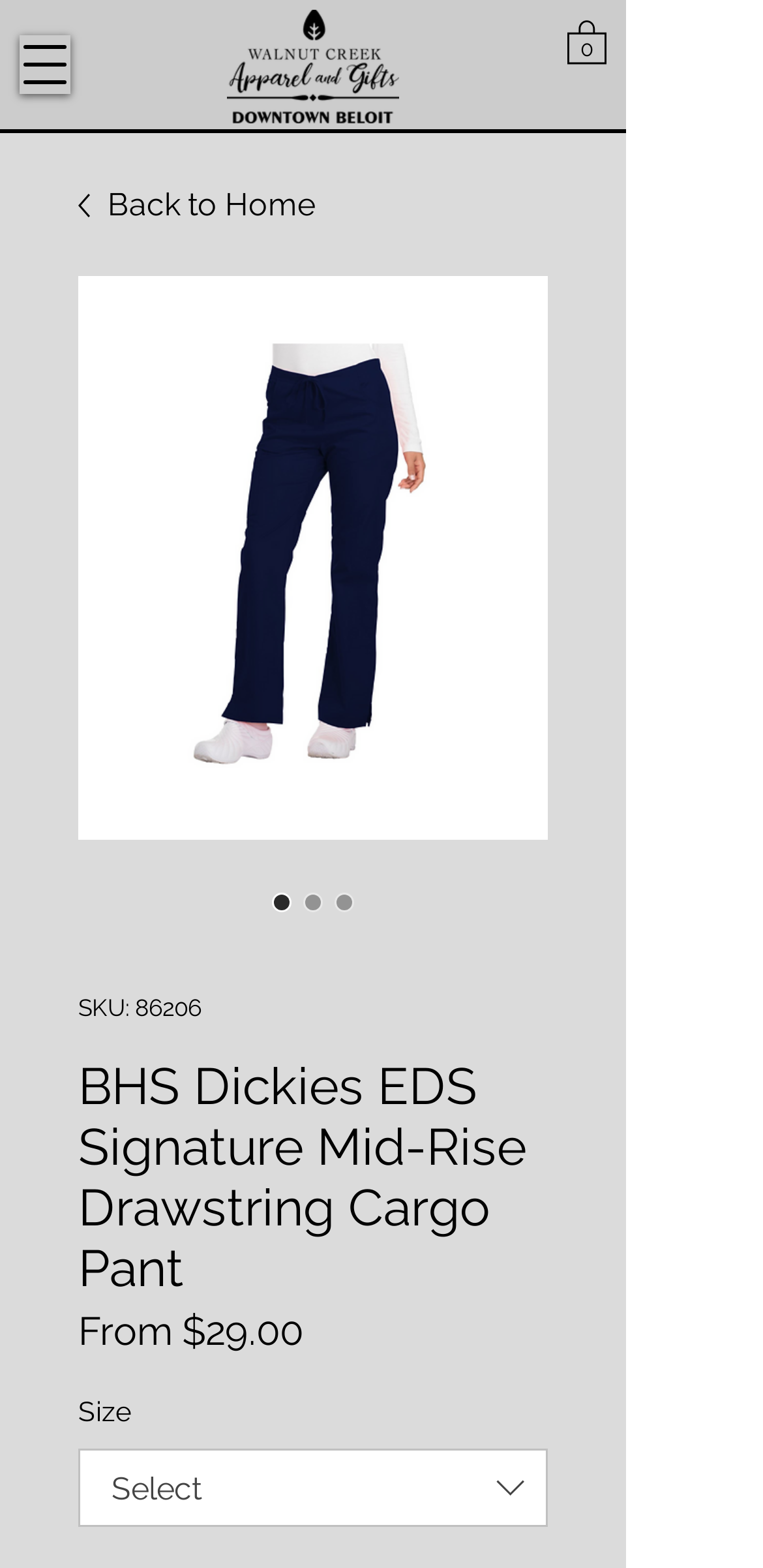Extract the bounding box of the UI element described as: "0".

[0.744, 0.011, 0.795, 0.041]